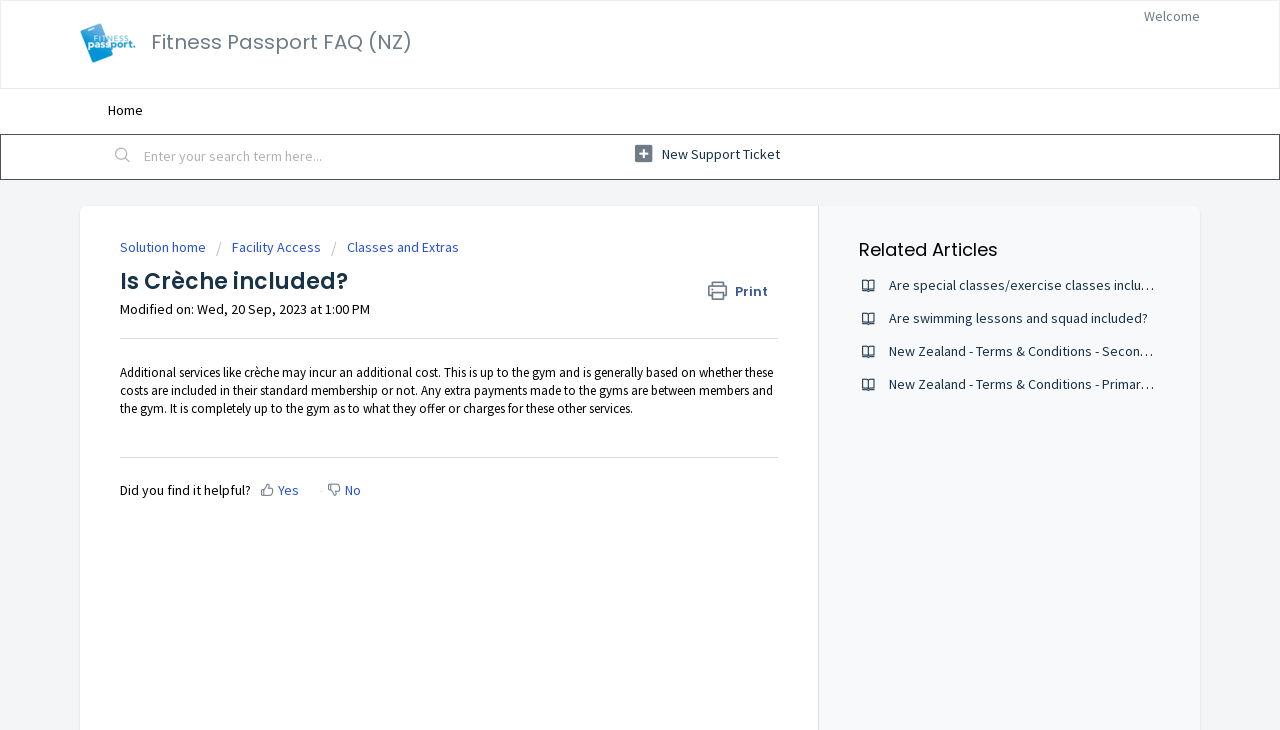Provide the bounding box coordinates for the UI element described in this sentence: "Solution home". The coordinates should be four float values between 0 and 1, i.e., [left, top, right, bottom].

[0.094, 0.326, 0.163, 0.351]